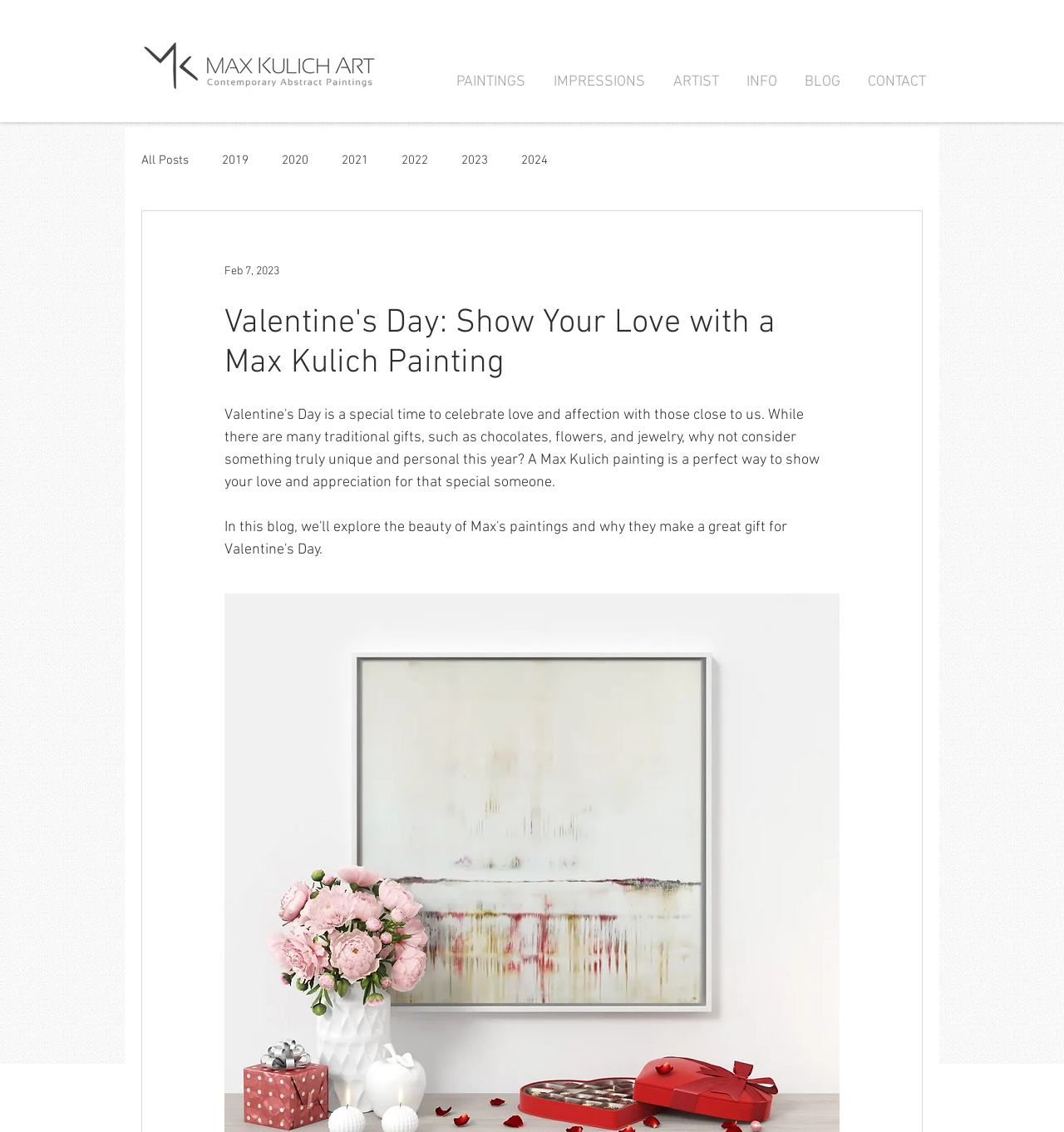Please locate the bounding box coordinates of the region I need to click to follow this instruction: "contact the artist".

[0.802, 0.063, 0.882, 0.076]